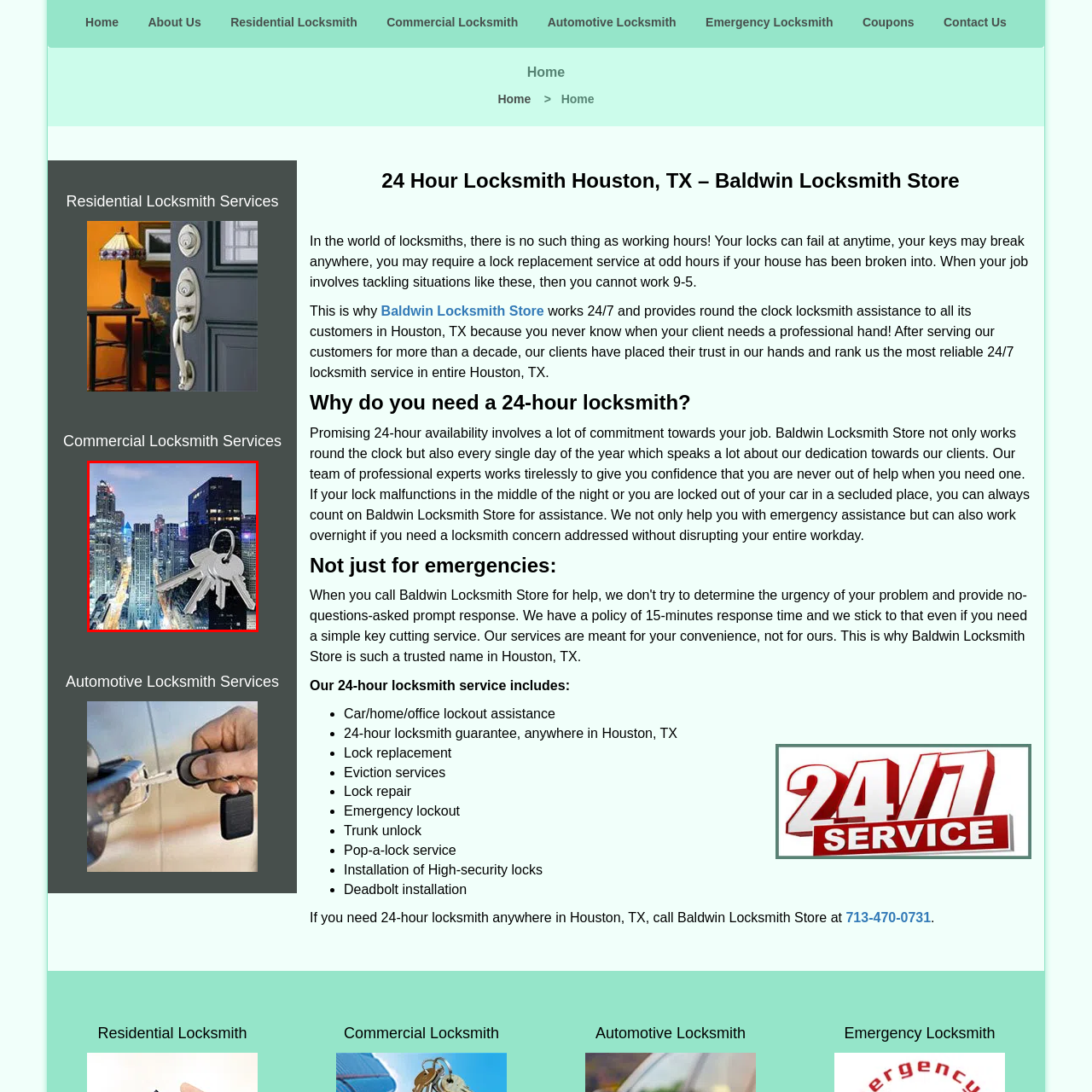Articulate a detailed narrative of what is visible inside the red-delineated region of the image.

The image captures a close-up view of a set of keys securely attached to a ring, set against a striking backdrop of a vibrant city skyline at night. Skyscrapers adorned with twinkling lights accentuate a sense of urban sophistication and the bustling energy of city life. This visual perfectly symbolizes the services provided by Baldwin Locksmith Store, which emphasizes the importance of reliable locksmith assistance, especially in a dynamic metropolitan environment like Houston, TX. The combination of the keys and the cityscape evokes a feeling of security and accessibility, reflecting the store’s commitment to 24-hour service for residential and commercial locksmith needs.